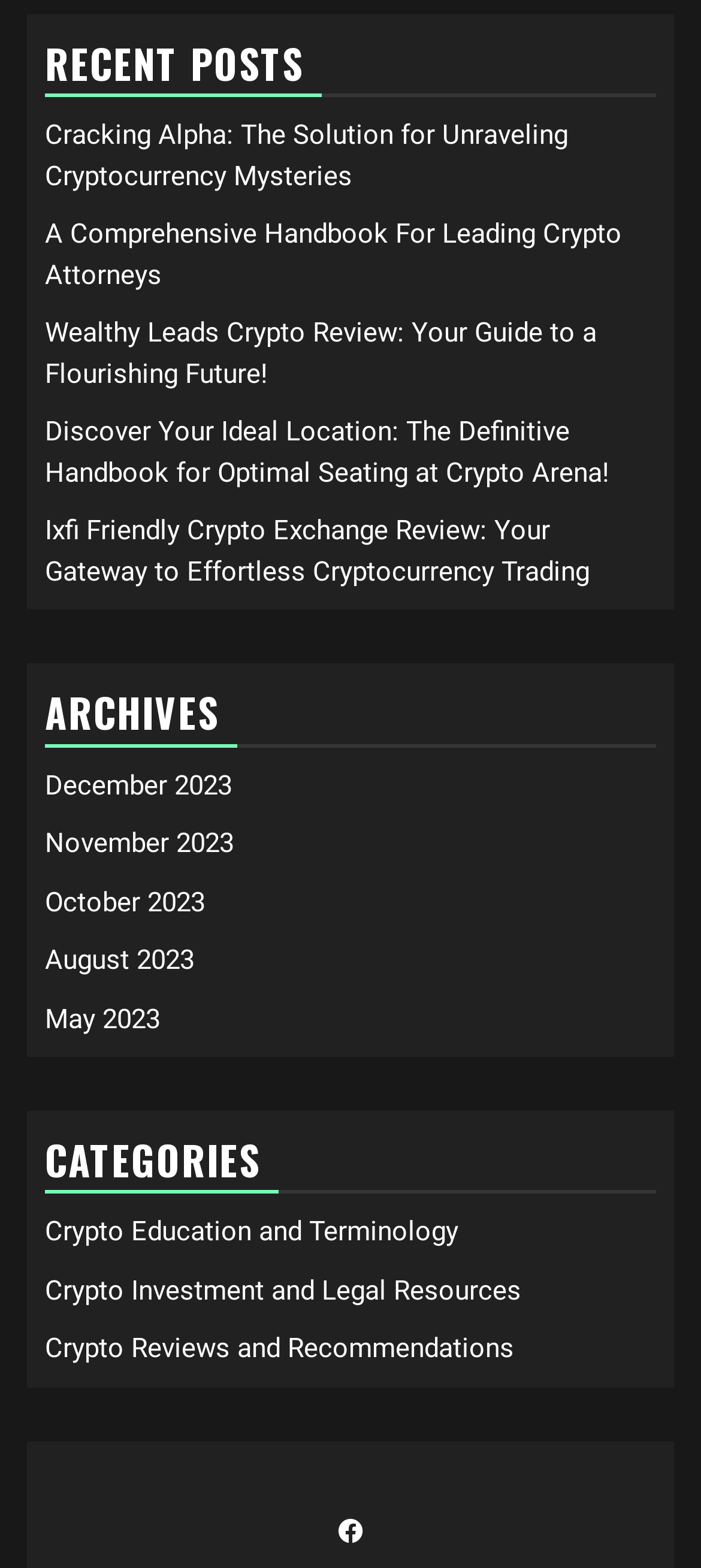How many archive links are there?
Answer the question with a thorough and detailed explanation.

There are 5 archive links which are 'December 2023', 'November 2023', 'October 2023', 'August 2023', and 'May 2023' located under the 'ARCHIVES' heading with bounding box coordinates ranging from [0.064, 0.49, 0.331, 0.511] to [0.064, 0.639, 0.228, 0.66].